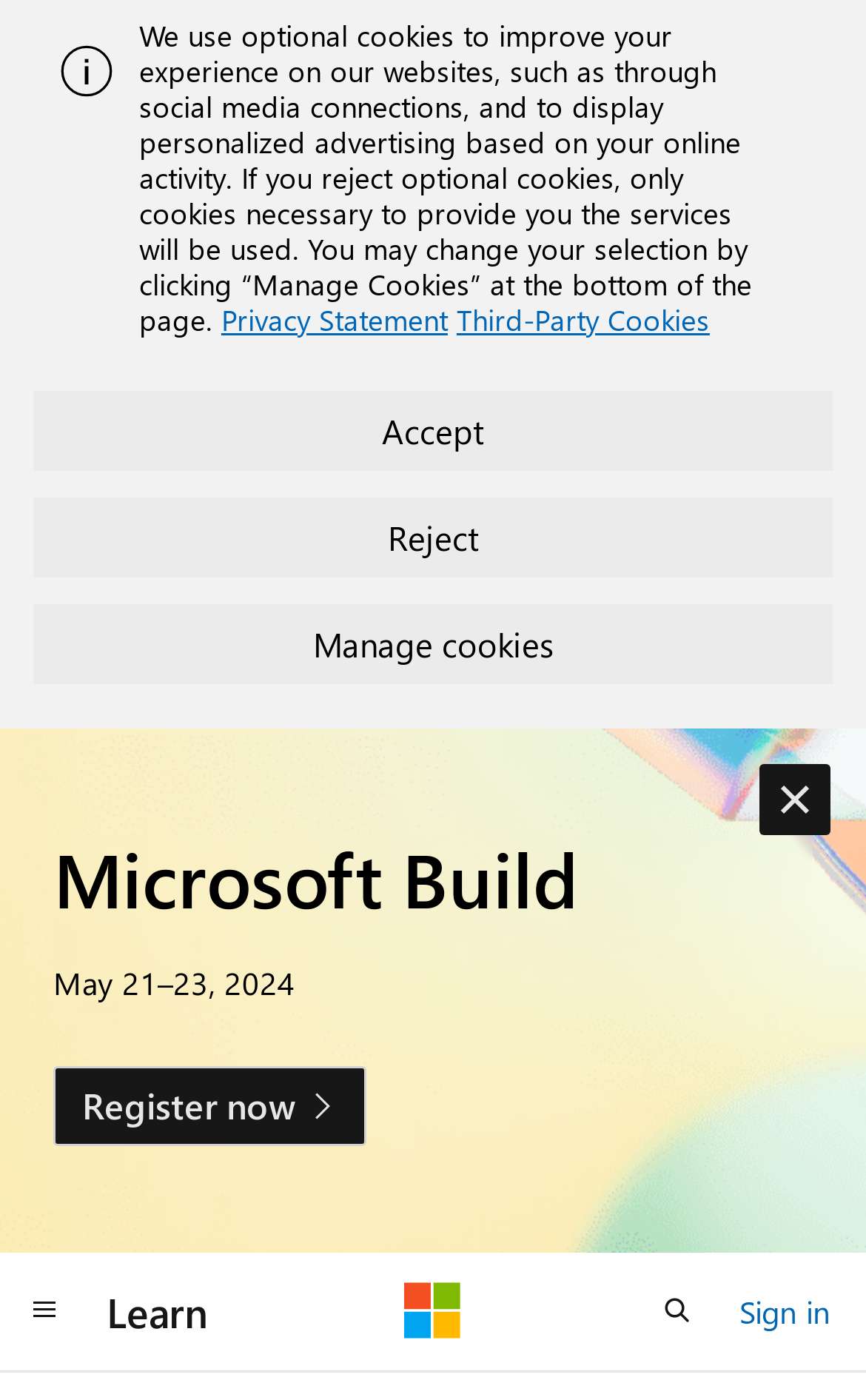What is the purpose of the 'Manage cookies' button?
Provide a concise answer using a single word or phrase based on the image.

To change cookie settings